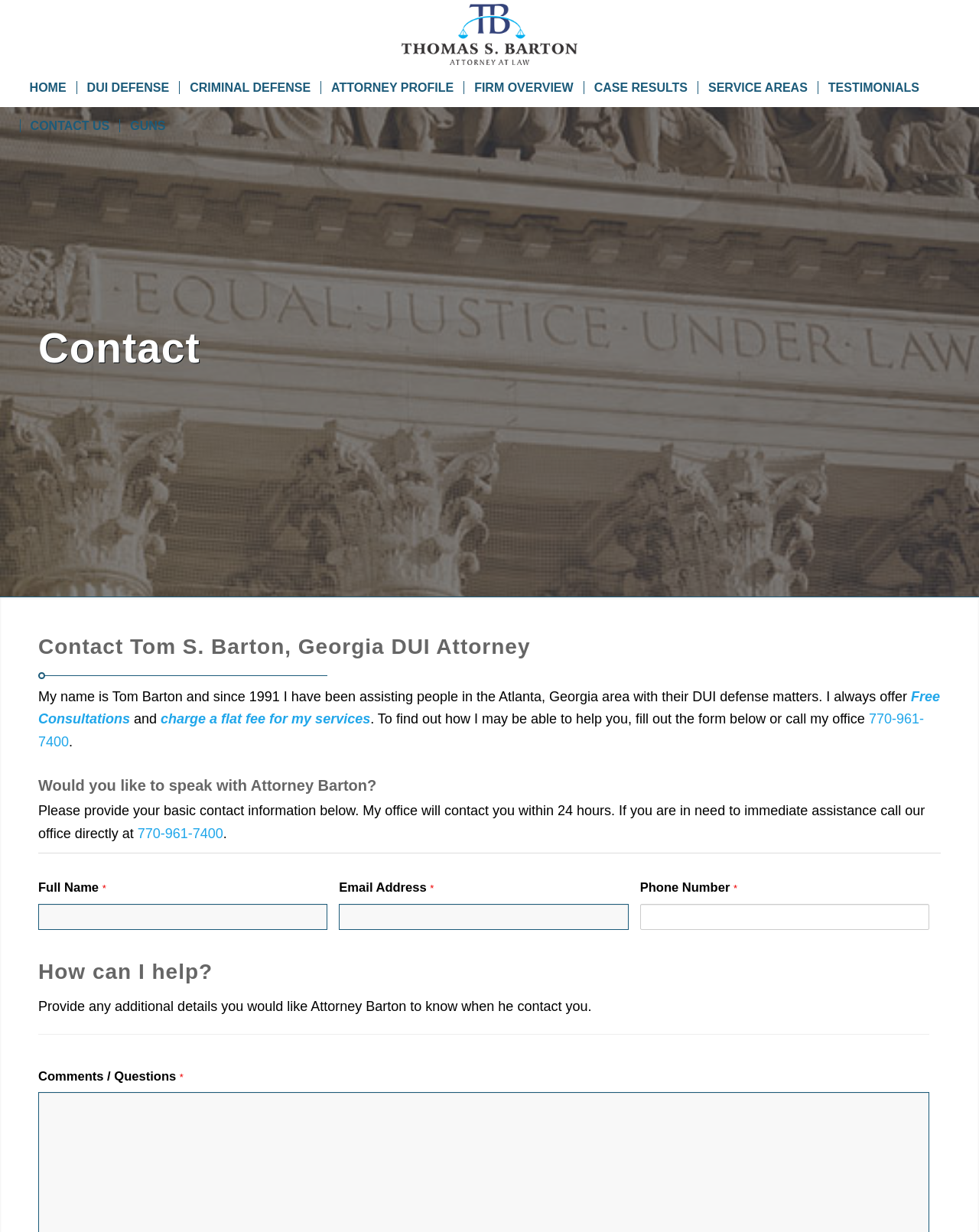Specify the bounding box coordinates of the region I need to click to perform the following instruction: "Enter your Email Address". The coordinates must be four float numbers in the range of 0 to 1, i.e., [left, top, right, bottom].

[0.346, 0.734, 0.642, 0.755]